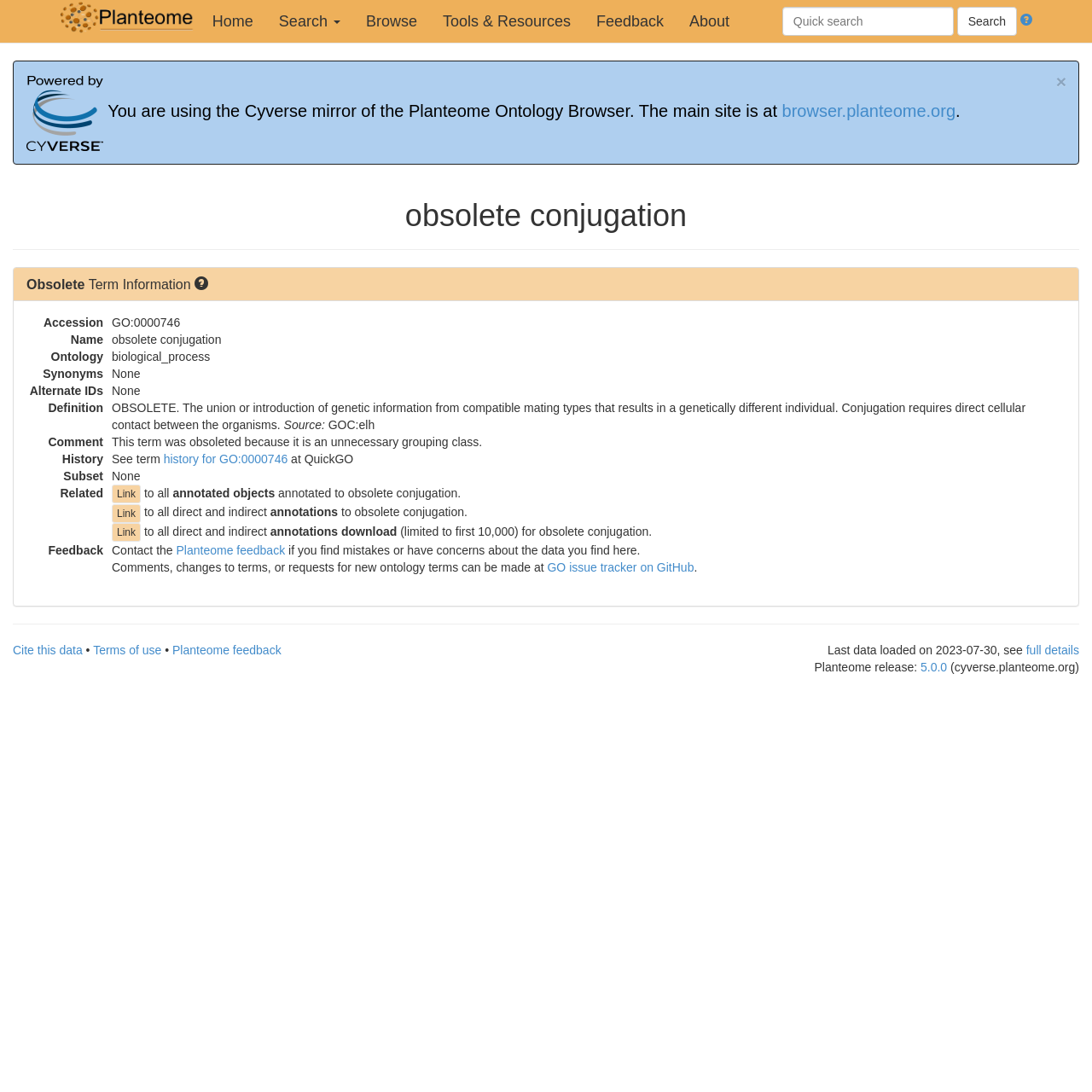Pinpoint the bounding box coordinates of the element that must be clicked to accomplish the following instruction: "Search for a term". The coordinates should be in the format of four float numbers between 0 and 1, i.e., [left, top, right, bottom].

[0.705, 0.006, 0.957, 0.033]